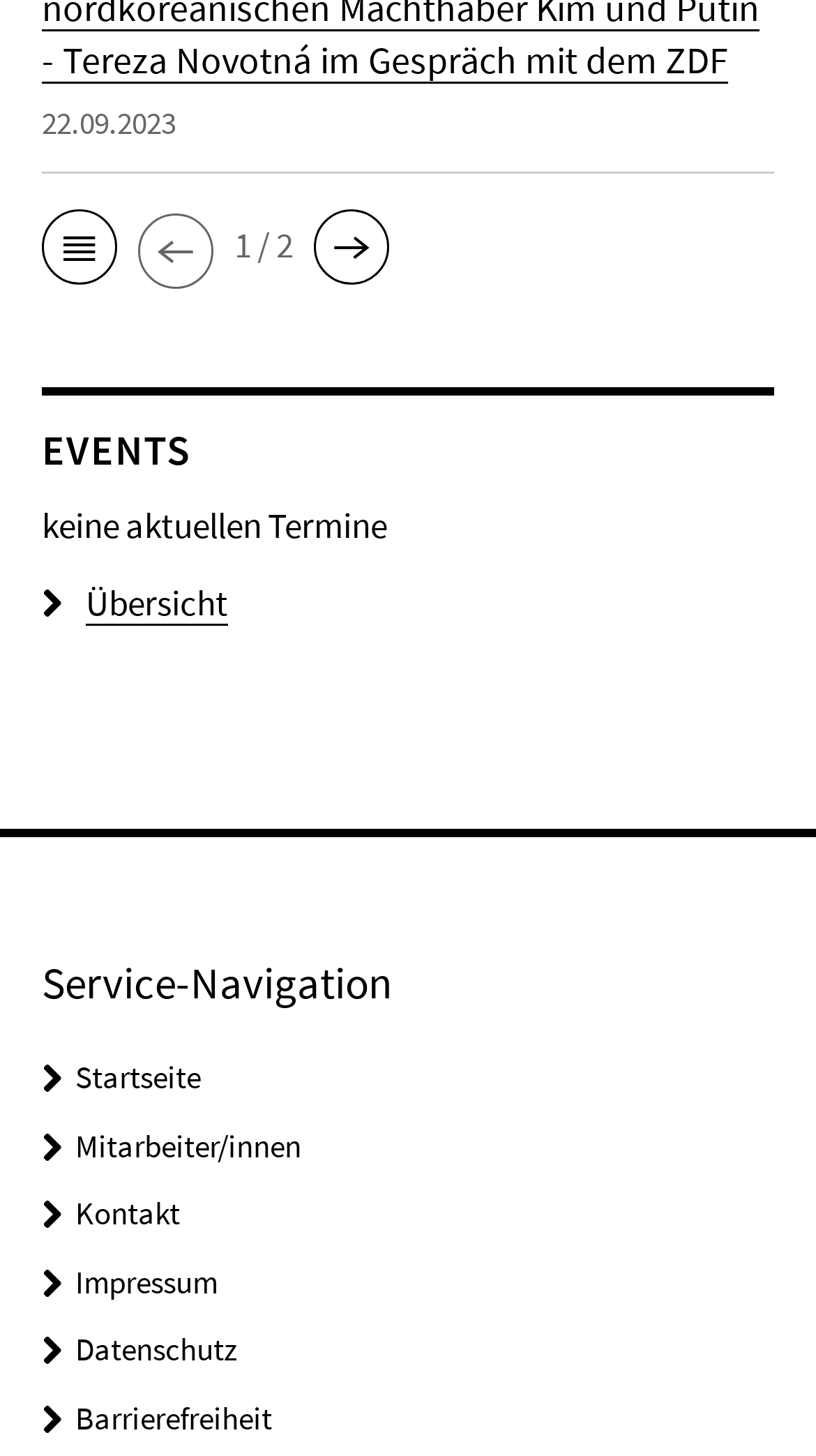What is the total number of pages?
Give a detailed and exhaustive answer to the question.

The text 'Seite 1 von insgesamt 2 Seiten' which translates to 'Page 1 of a total of 2 pages' in English, indicates that there are a total of 2 pages.